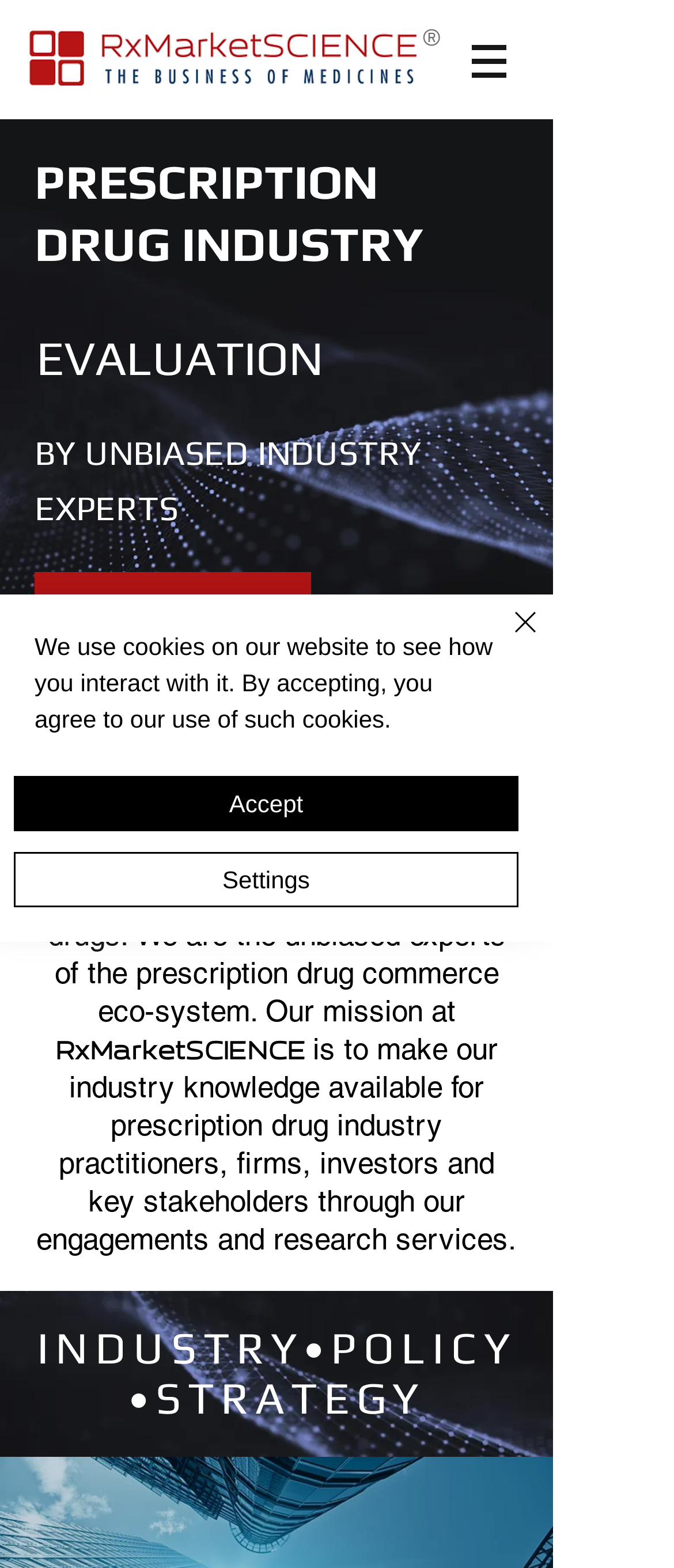Analyze the image and provide a detailed answer to the question: What type of firm is RxMarketSCIENCE?

The webpage describes RxMarketSCIENCE as an 'Industry, Policy and Strategy Research, Analysis, Evaluation and Education firm', indicating that it is a research and analysis firm specializing in the prescription drug industry.